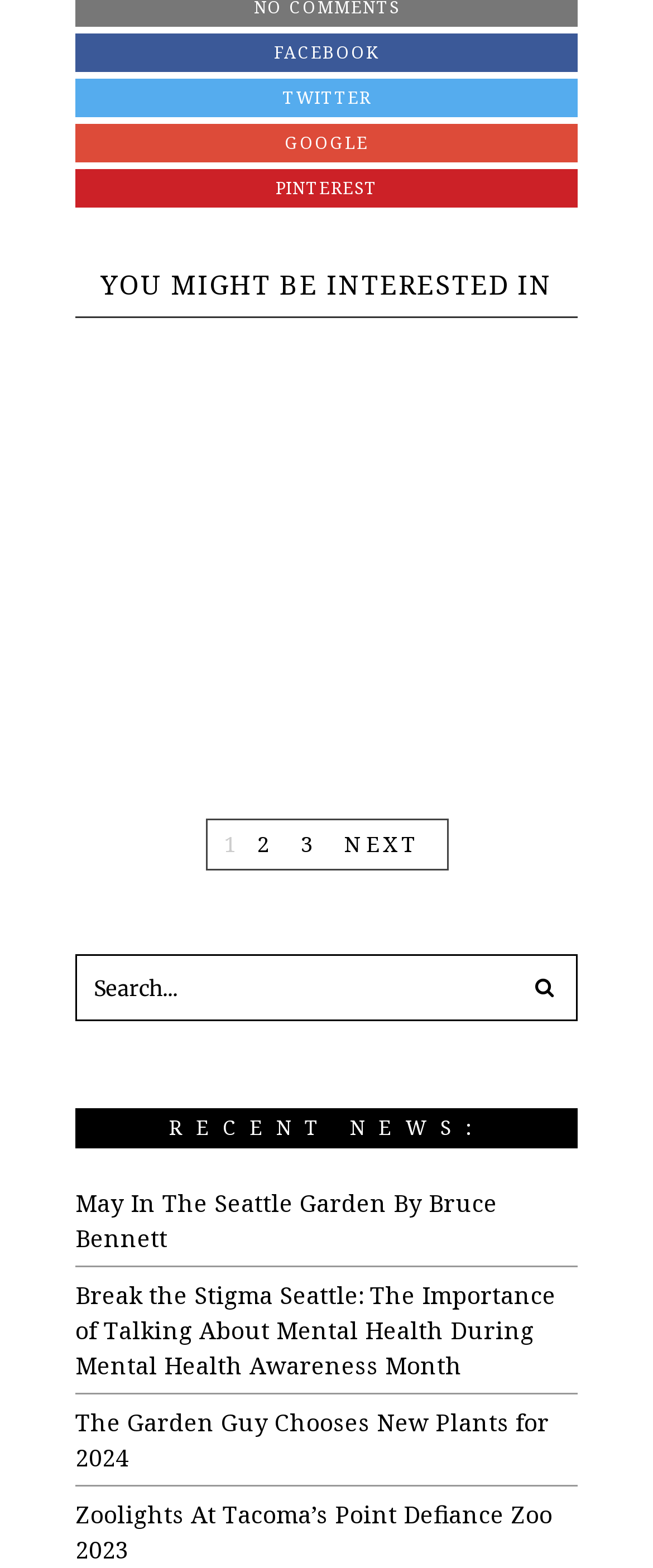Can you pinpoint the bounding box coordinates for the clickable element required for this instruction: "Visit Facebook"? The coordinates should be four float numbers between 0 and 1, i.e., [left, top, right, bottom].

[0.115, 0.022, 0.885, 0.046]